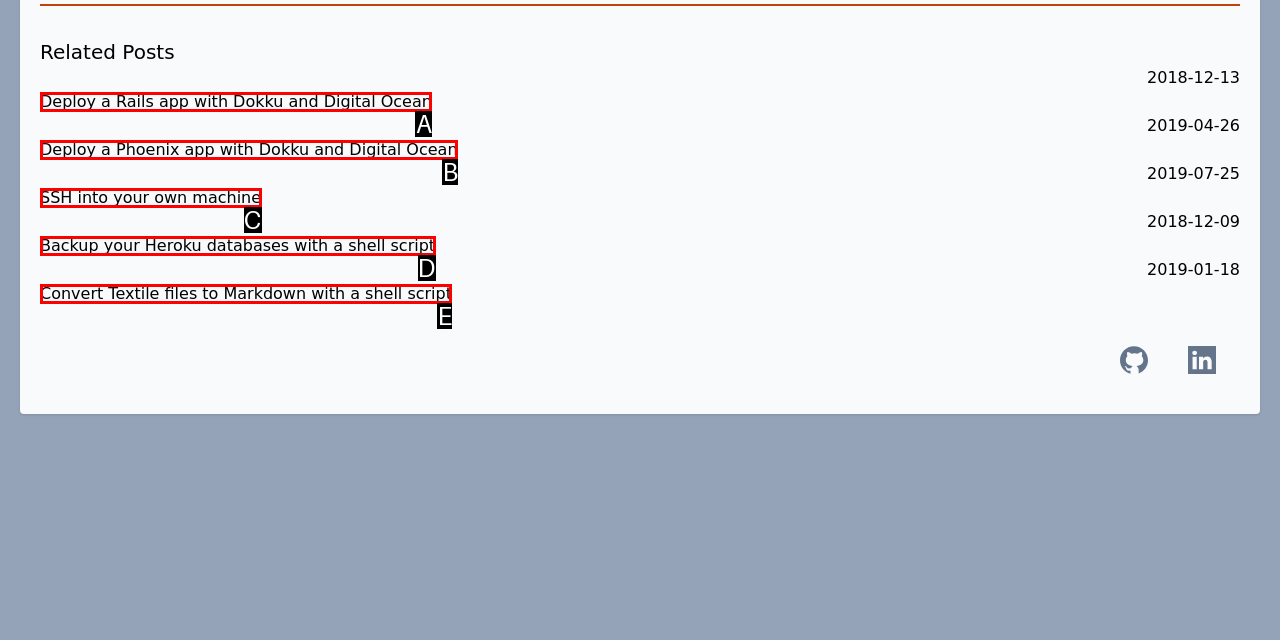From the given options, find the HTML element that fits the description: SSH into your own machine. Reply with the letter of the chosen element.

C